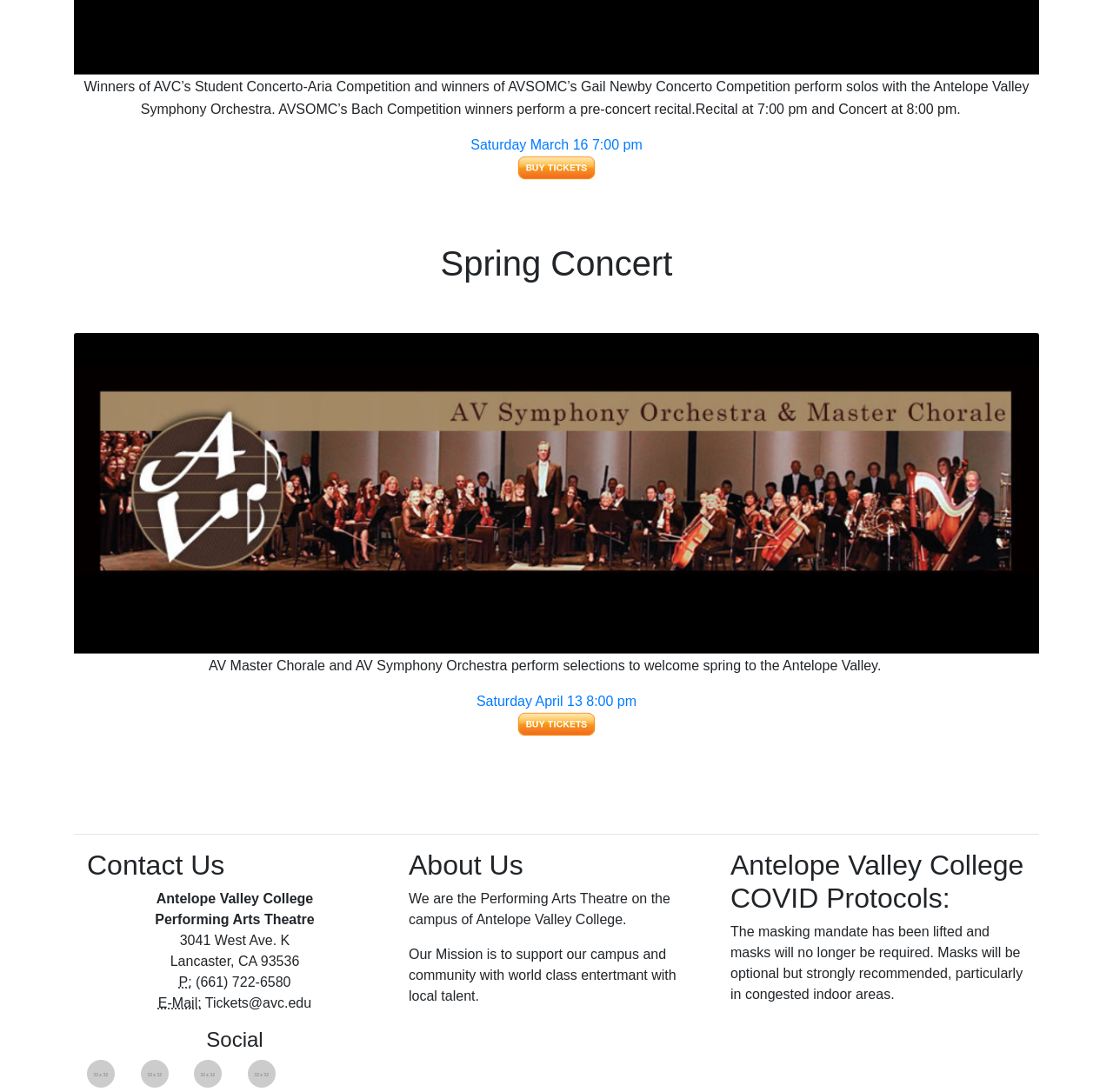What is the date of the Spring Concert?
Based on the image, give a concise answer in the form of a single word or short phrase.

Saturday April 13